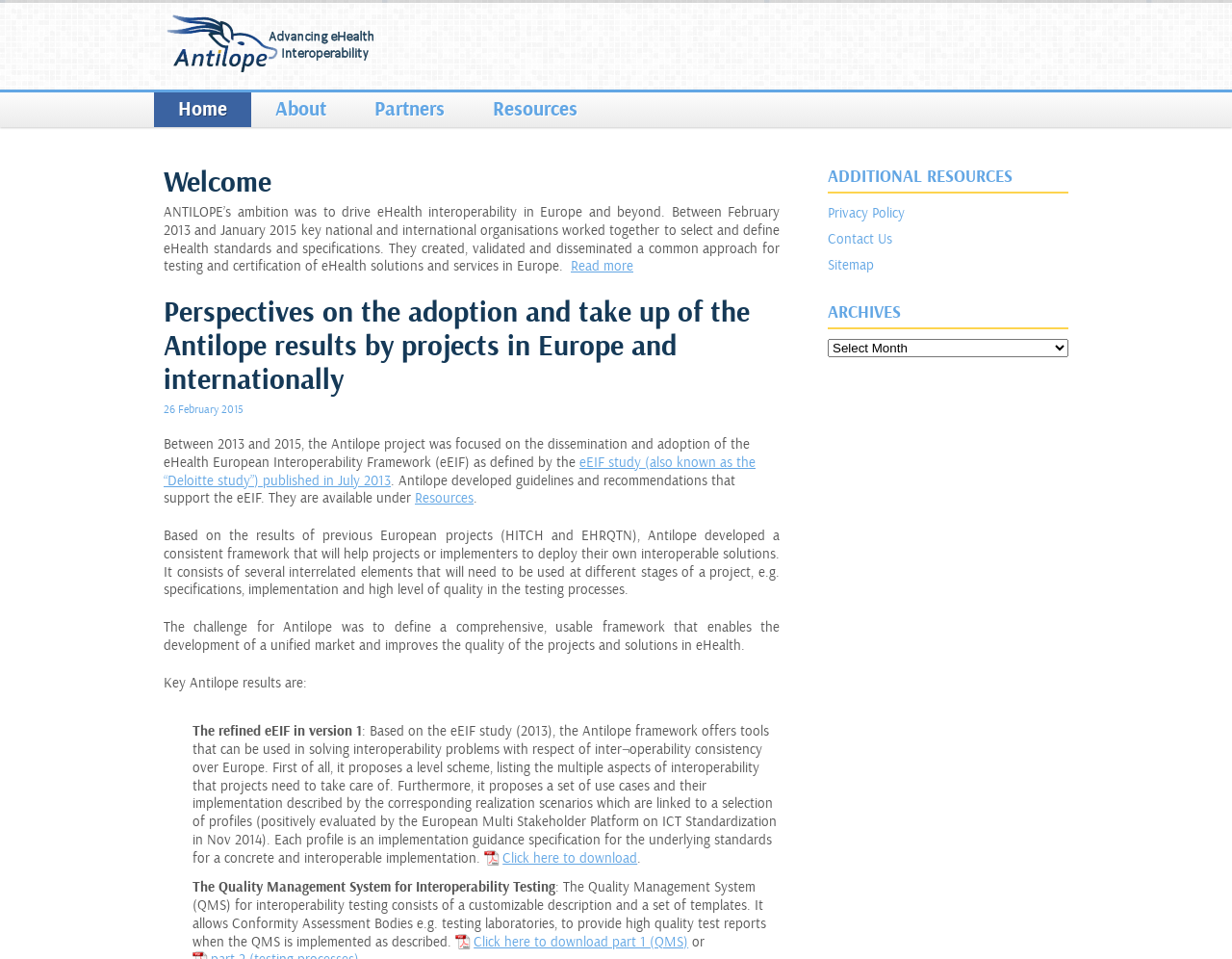Based on the element description 26 February 2015, identify the bounding box of the UI element in the given webpage screenshot. The coordinates should be in the format (top-left x, top-left y, bottom-right x, bottom-right y) and must be between 0 and 1.

[0.133, 0.42, 0.198, 0.434]